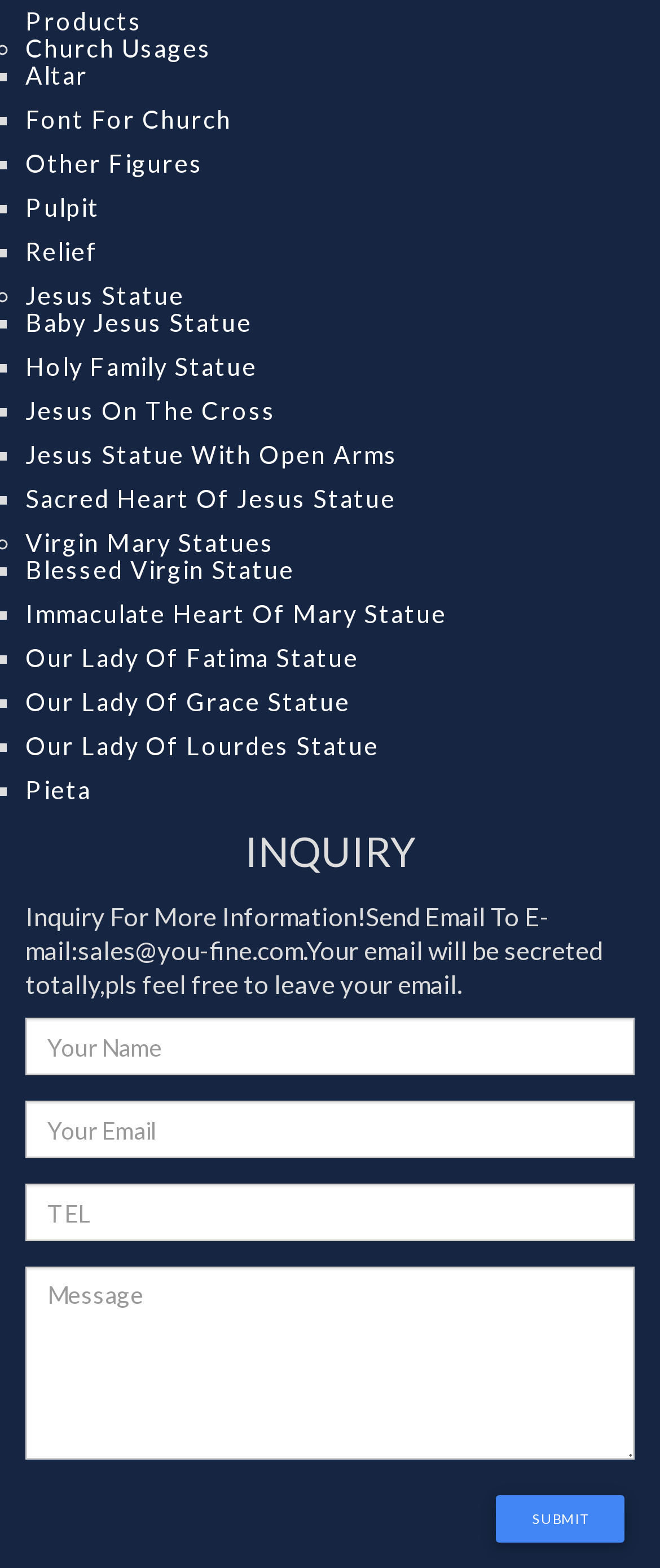Locate the bounding box coordinates of the element I should click to achieve the following instruction: "Click on Virgin Mary Statues".

[0.038, 0.337, 0.415, 0.355]